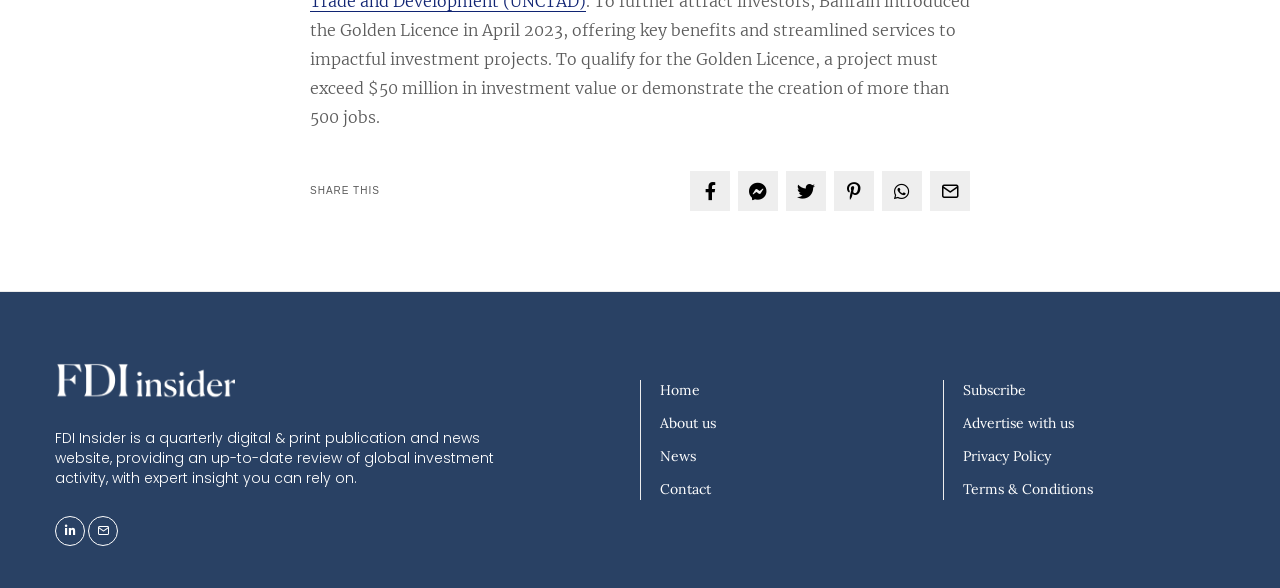Respond to the question below with a single word or phrase:
What is the name of the publication?

FDI Insider